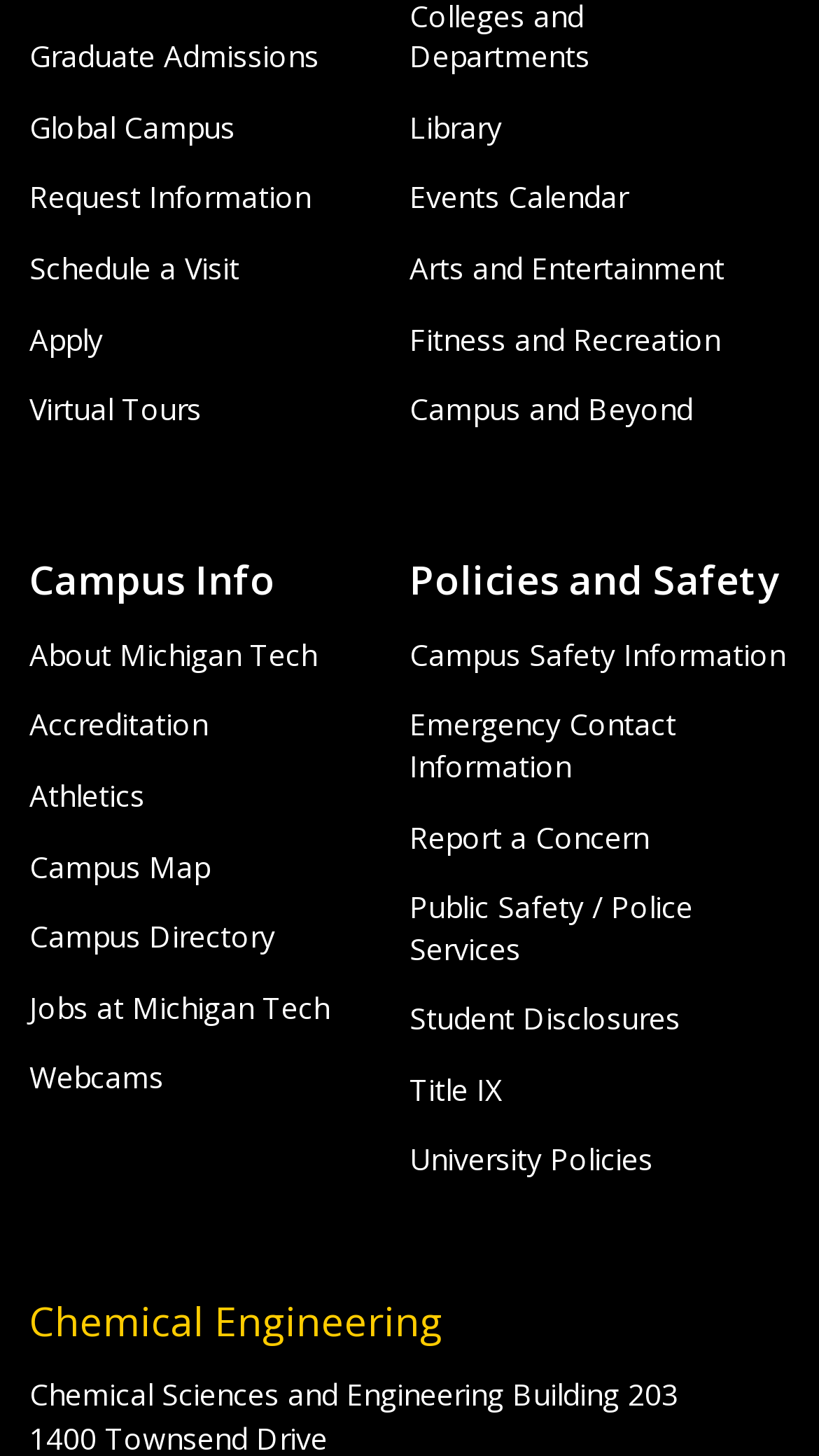Please identify the bounding box coordinates of the clickable area that will fulfill the following instruction: "Click on Graduate Admissions". The coordinates should be in the format of four float numbers between 0 and 1, i.e., [left, top, right, bottom].

[0.036, 0.025, 0.39, 0.052]